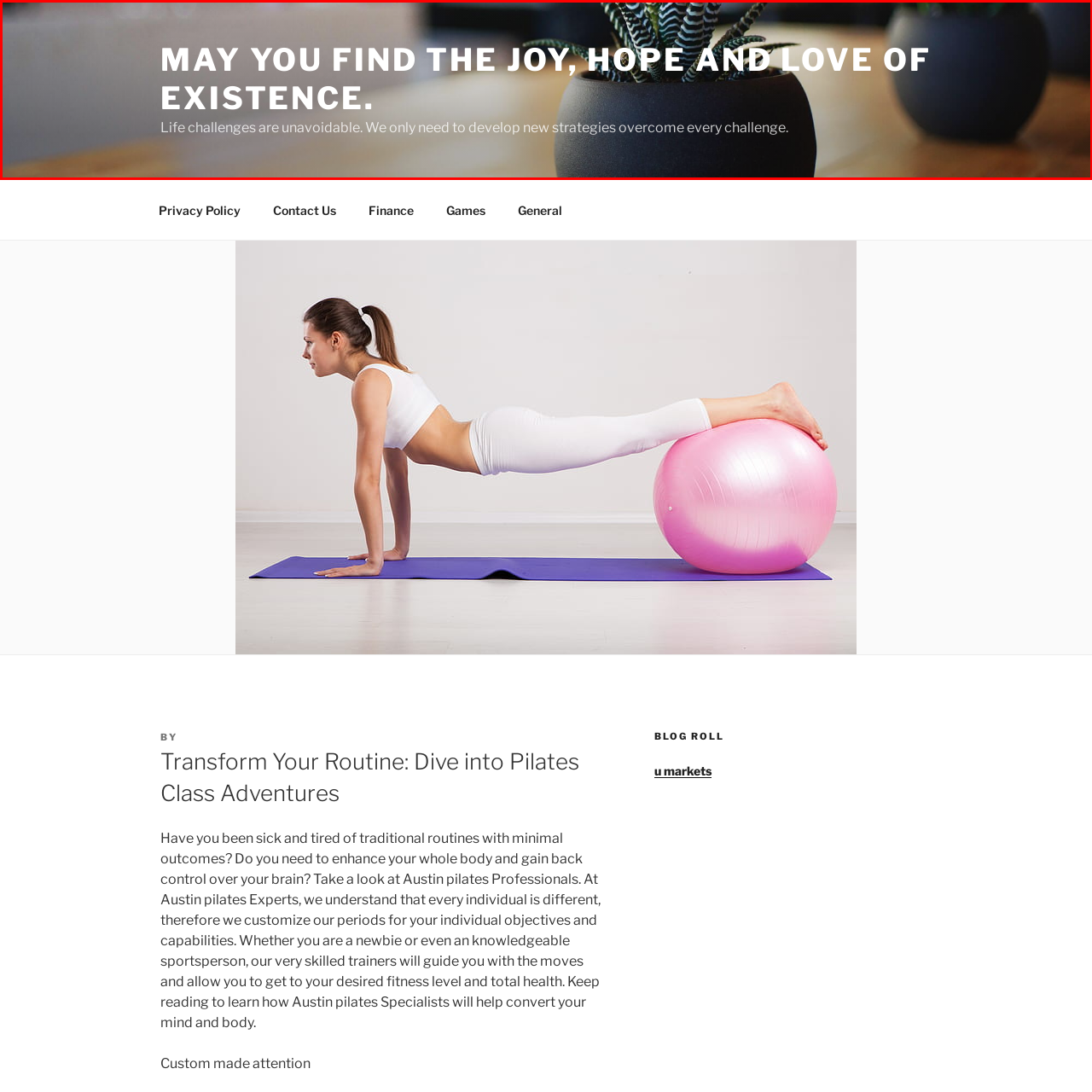What is symbolized by the small plant in a dark pot?
Analyze the image surrounded by the red bounding box and provide a thorough answer.

The background of the image suggests a serene environment, likely complemented by the gentle presence of a small plant in a dark pot, which symbolizes growth and resilience.